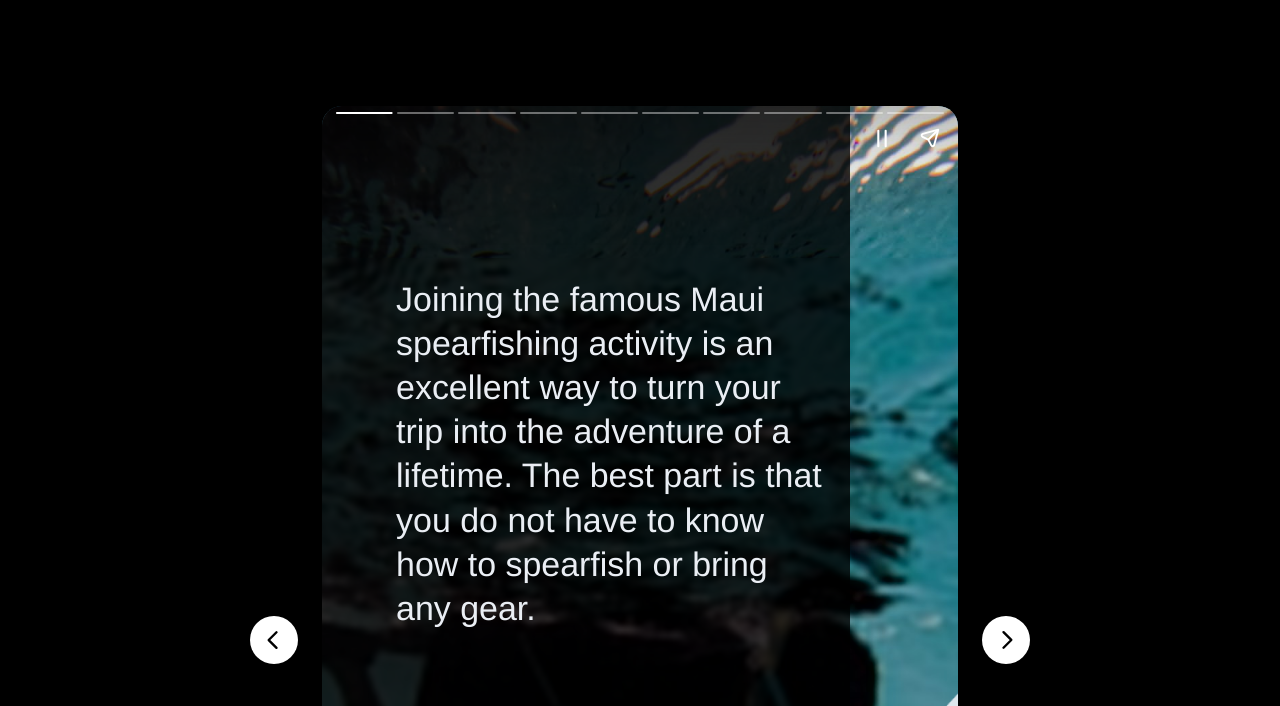What is the position of the 'Previous page' button?
Please respond to the question thoroughly and include all relevant details.

Based on the bounding box coordinates of the 'Previous page' button, its y1 and y2 values (0.873 and 0.941) are larger than those of other elements, indicating that it is located at the bottom of the webpage. Its x1 value (0.195) is smaller than that of other elements, indicating that it is located on the left side.